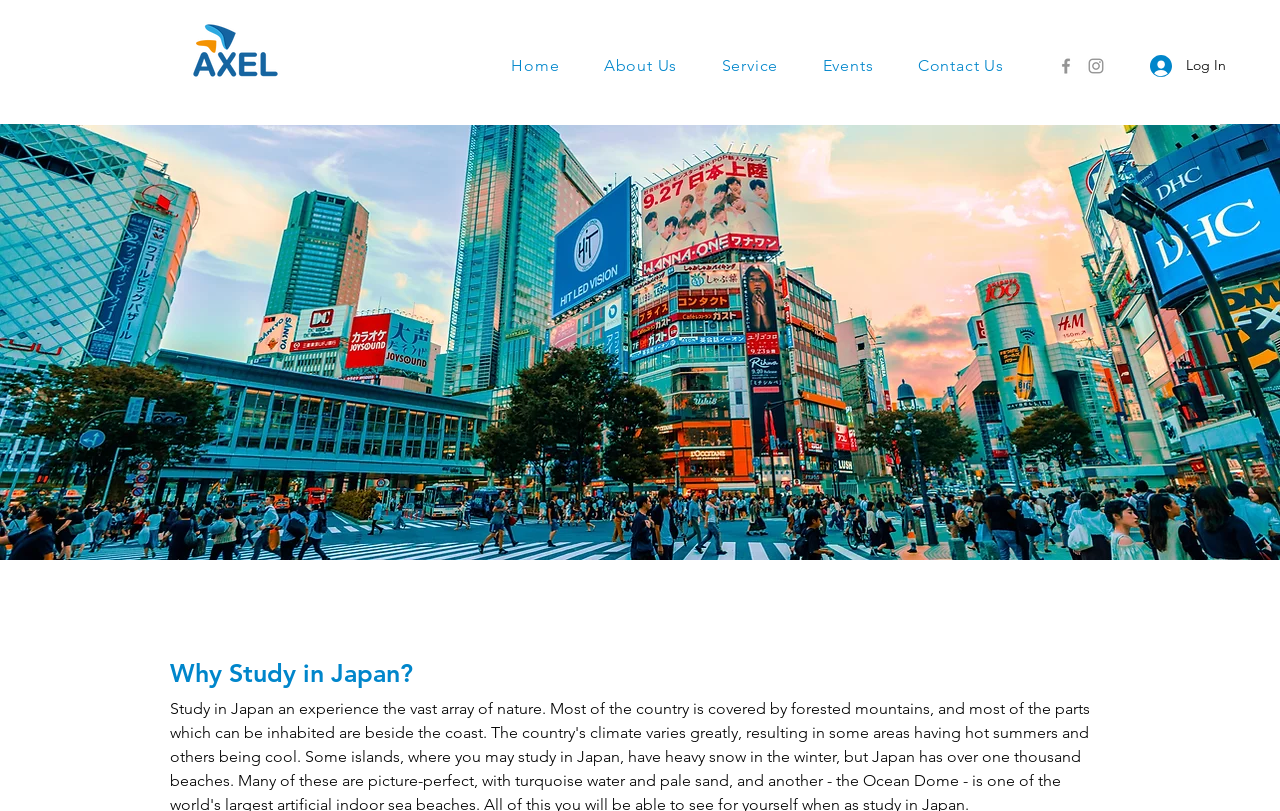Specify the bounding box coordinates of the region I need to click to perform the following instruction: "Go to Home page". The coordinates must be four float numbers in the range of 0 to 1, i.e., [left, top, right, bottom].

[0.382, 0.058, 0.454, 0.105]